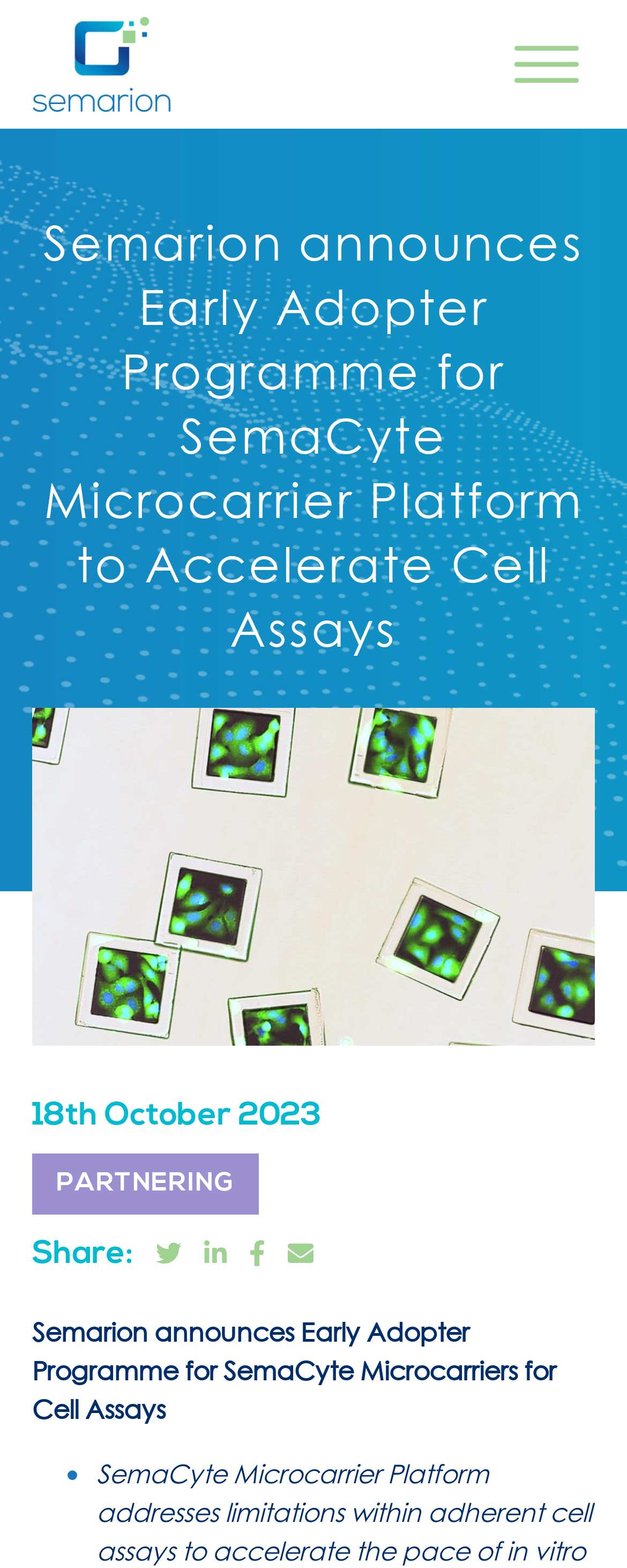Given the description "parent_node: Share: title="Share on Facebook"", determine the bounding box of the corresponding UI element.

[0.397, 0.788, 0.423, 0.81]